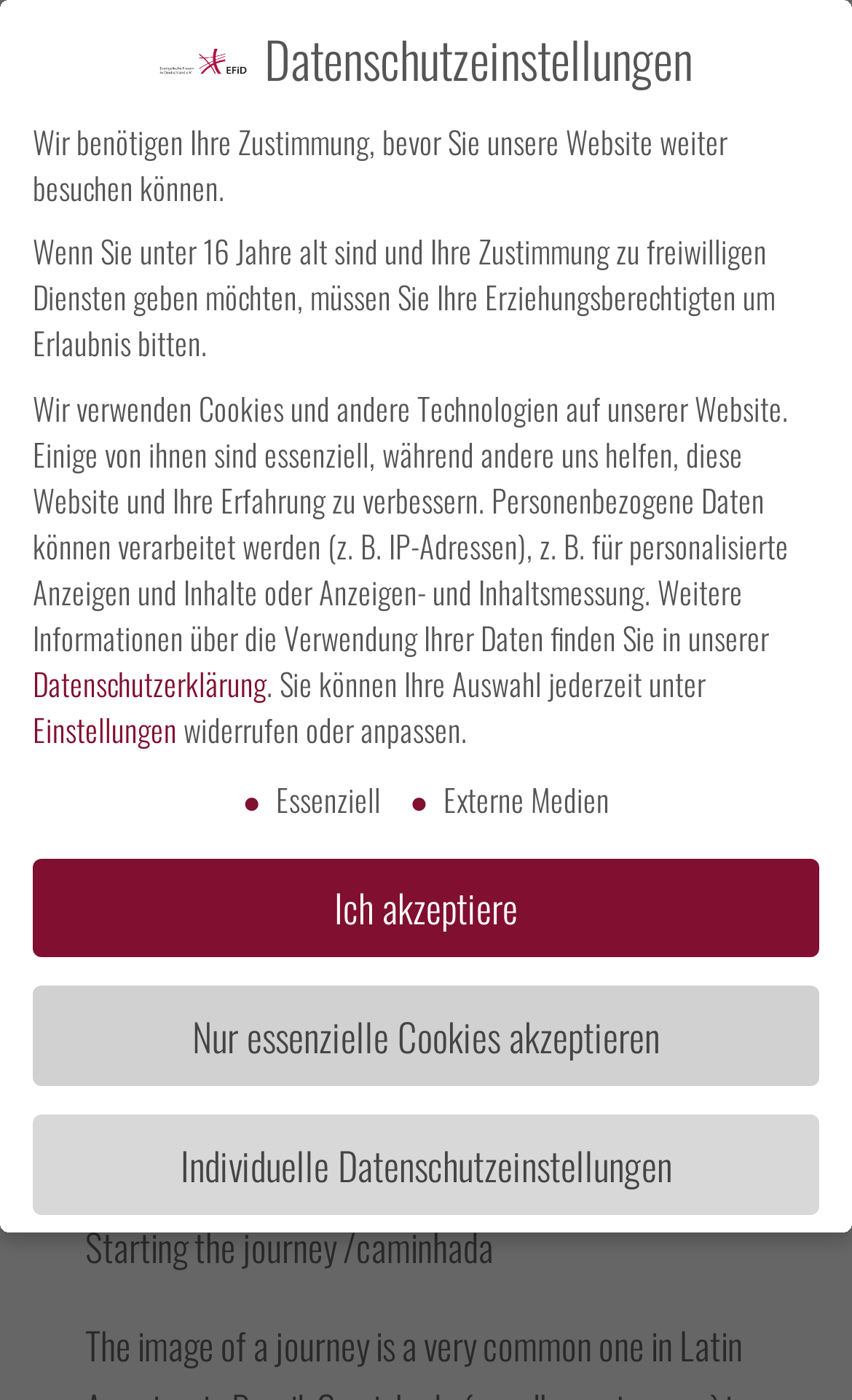Respond with a single word or phrase for the following question: 
What is the organization mentioned on this webpage?

Lutherischer Weltbund (LBW)